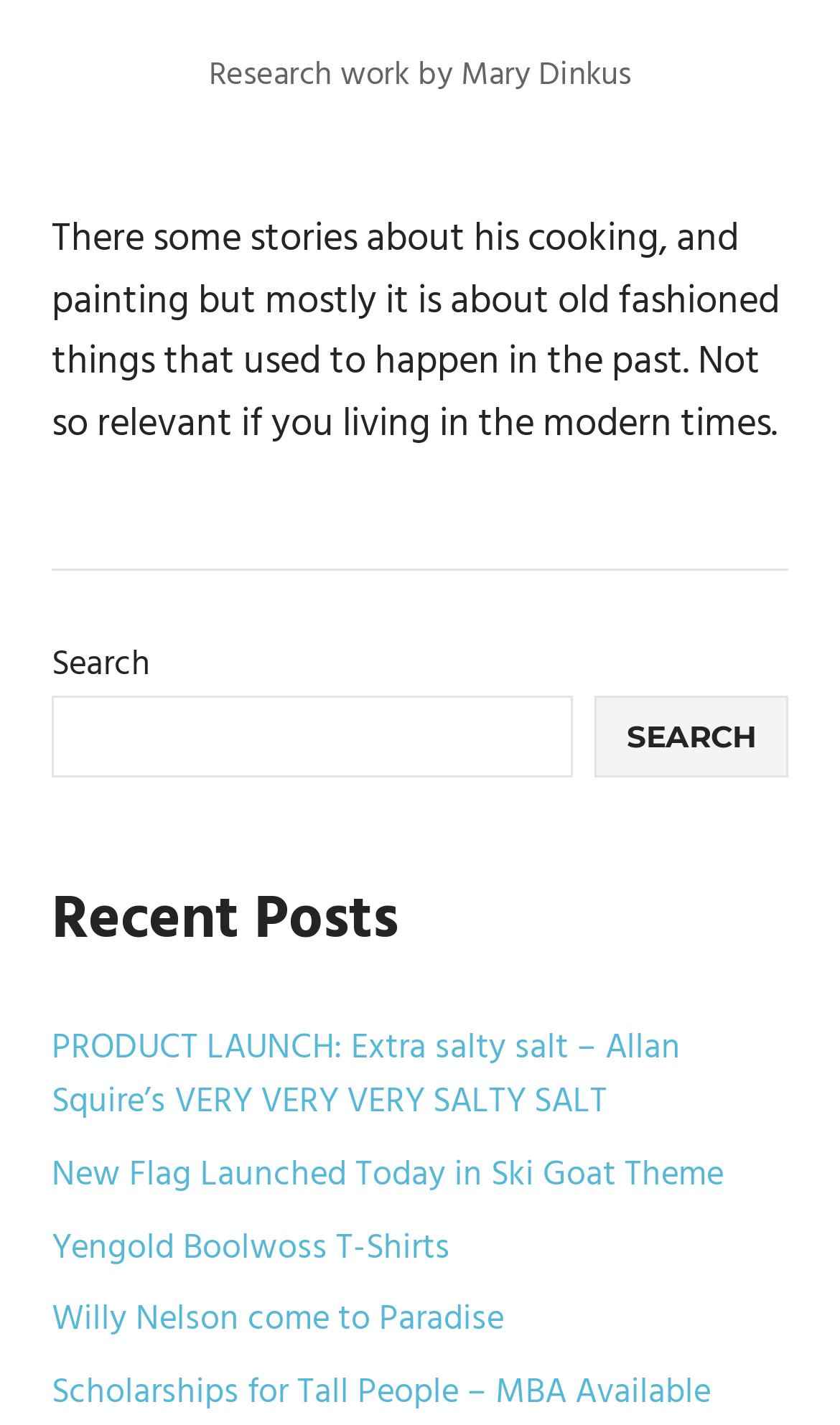Identify the bounding box coordinates for the UI element described as: "Search".

[0.708, 0.487, 0.938, 0.545]